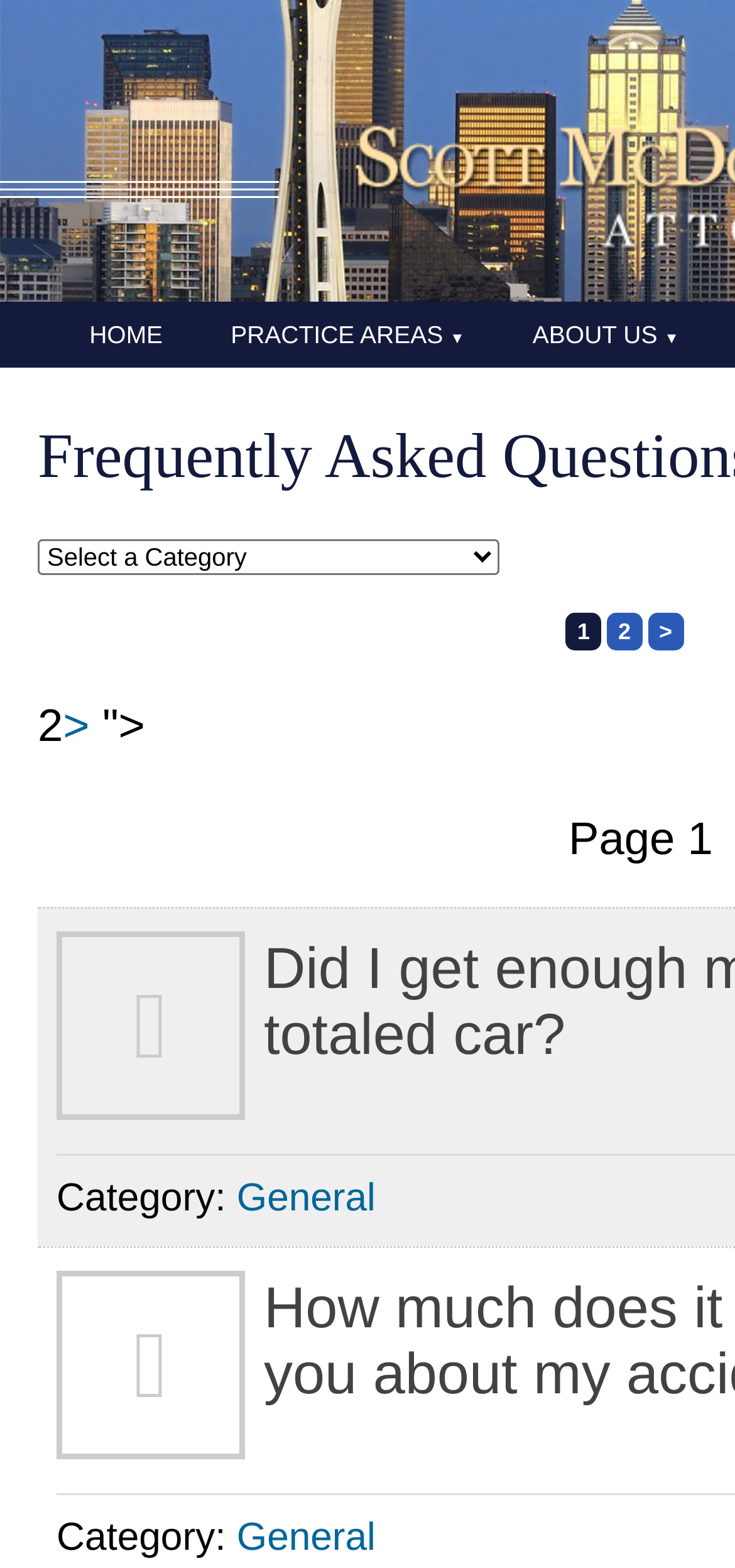Determine the bounding box for the described UI element: "alt="UCC"".

None